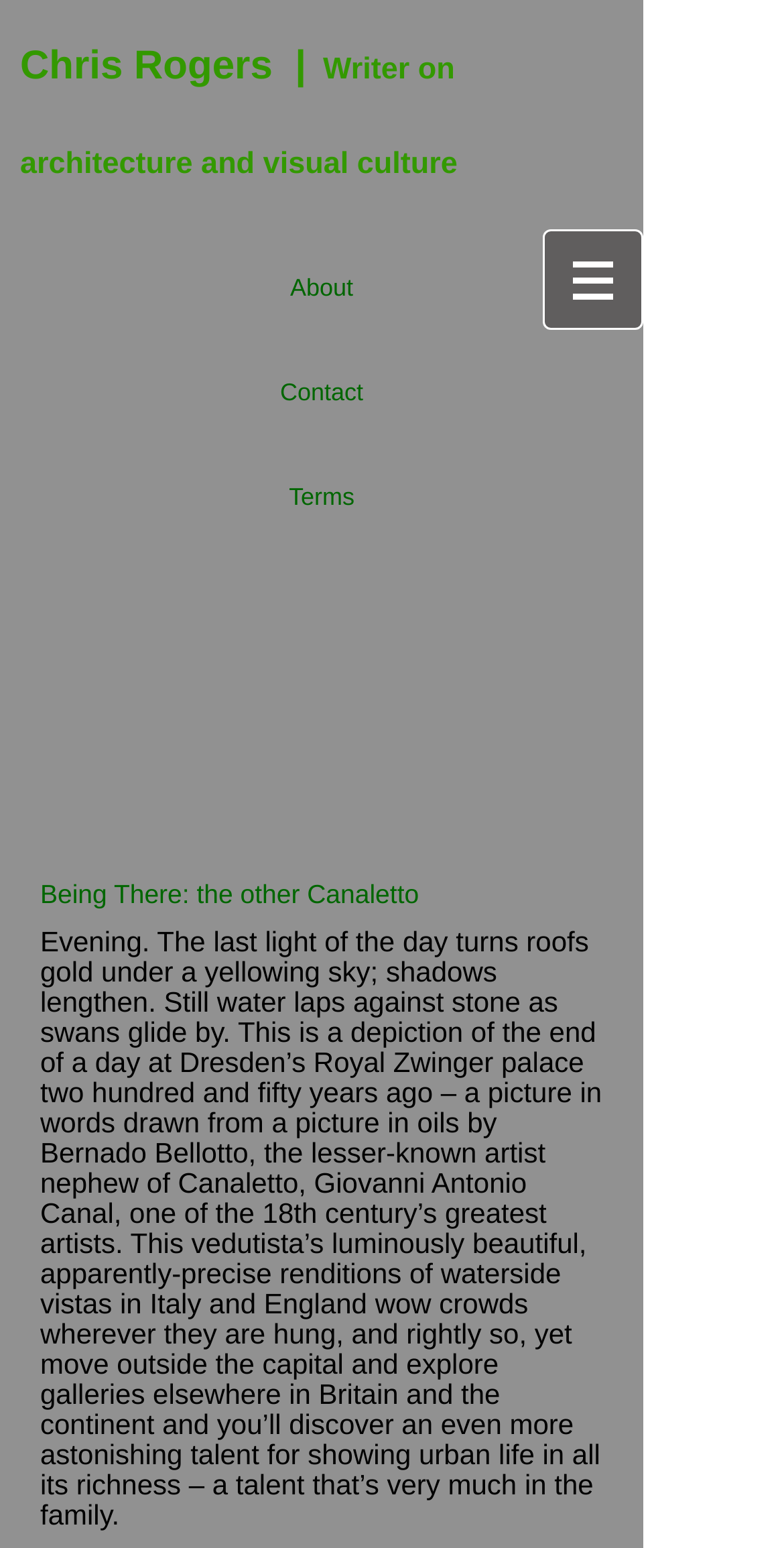Give a detailed overview of the webpage's appearance and contents.

The webpage is about an article titled "Being there: The other Canaletto" by Chris M Rogers, a writer on architecture and visual culture. At the top left, the author's name "Chris Rogers" is displayed, followed by a vertical line and a brief description of the author. Below this, there is a navigation menu with a "Site" button on the right, which has a dropdown menu indicated by an icon. 

On the top right, there are three links: "About", "Contact", and "Terms", arranged vertically. Below these links, the main content of the article begins. The title "Being There: the other Canaletto" is displayed, followed by a lengthy paragraph that describes a scenic depiction of the end of a day at Dresden's Royal Zwinger palace two hundred and fifty years ago, referencing the artwork of Bernado Bellotto, the nephew of Canaletto. The text is quite detailed and poetic, painting a vivid picture of the scene.